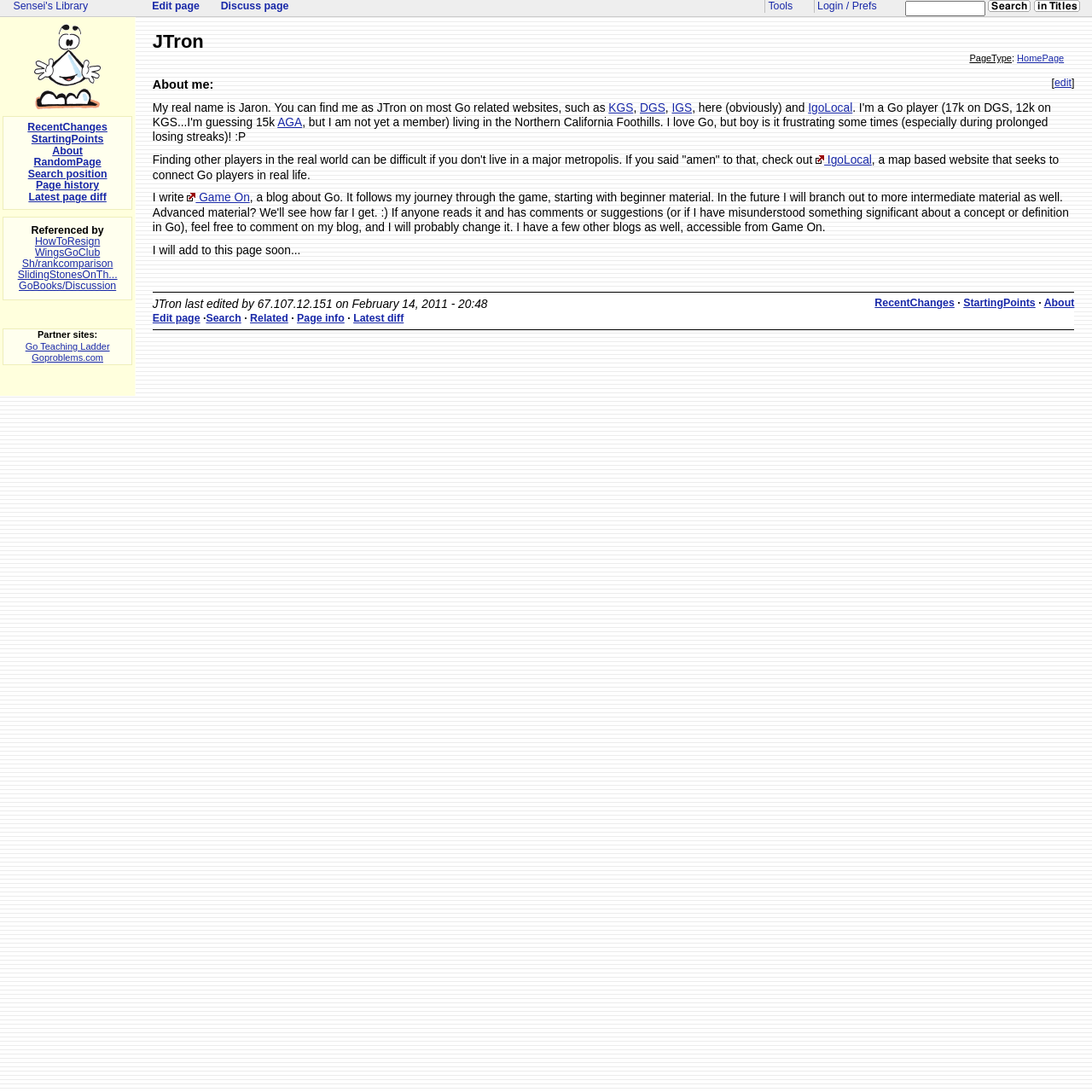Determine the bounding box for the UI element that matches this description: "About".

[0.048, 0.132, 0.076, 0.143]